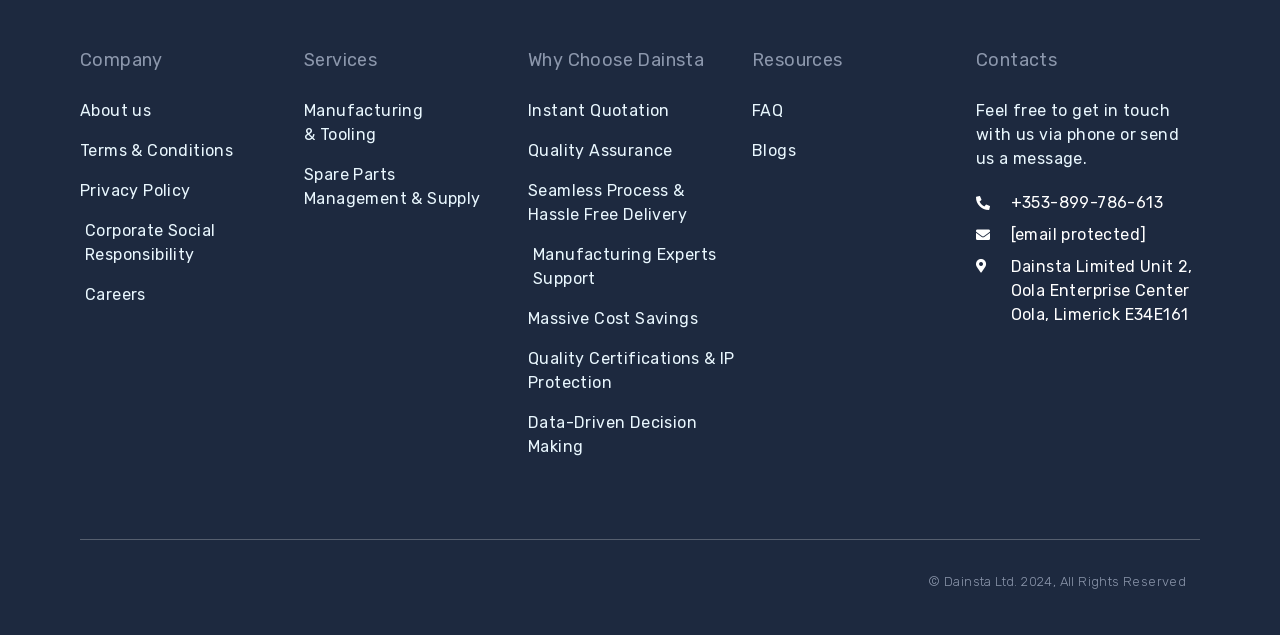Locate the bounding box coordinates of the element that should be clicked to execute the following instruction: "Leave a comment".

None